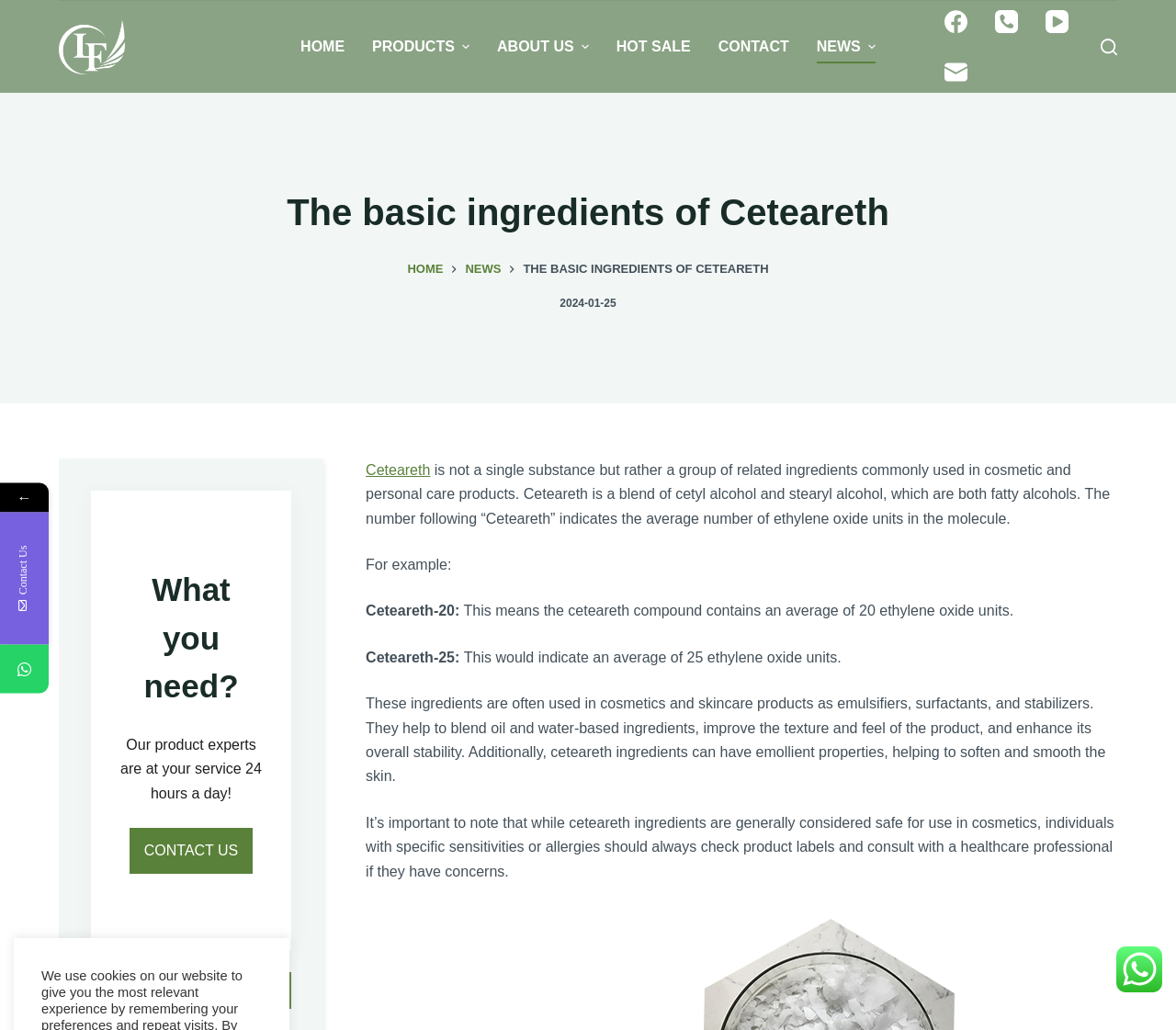Use the details in the image to answer the question thoroughly: 
What is the average number of ethylene oxide units in Ceteareth-20?

According to the webpage, Ceteareth-20 means the ceteareth compound contains an average of 20 ethylene oxide units.